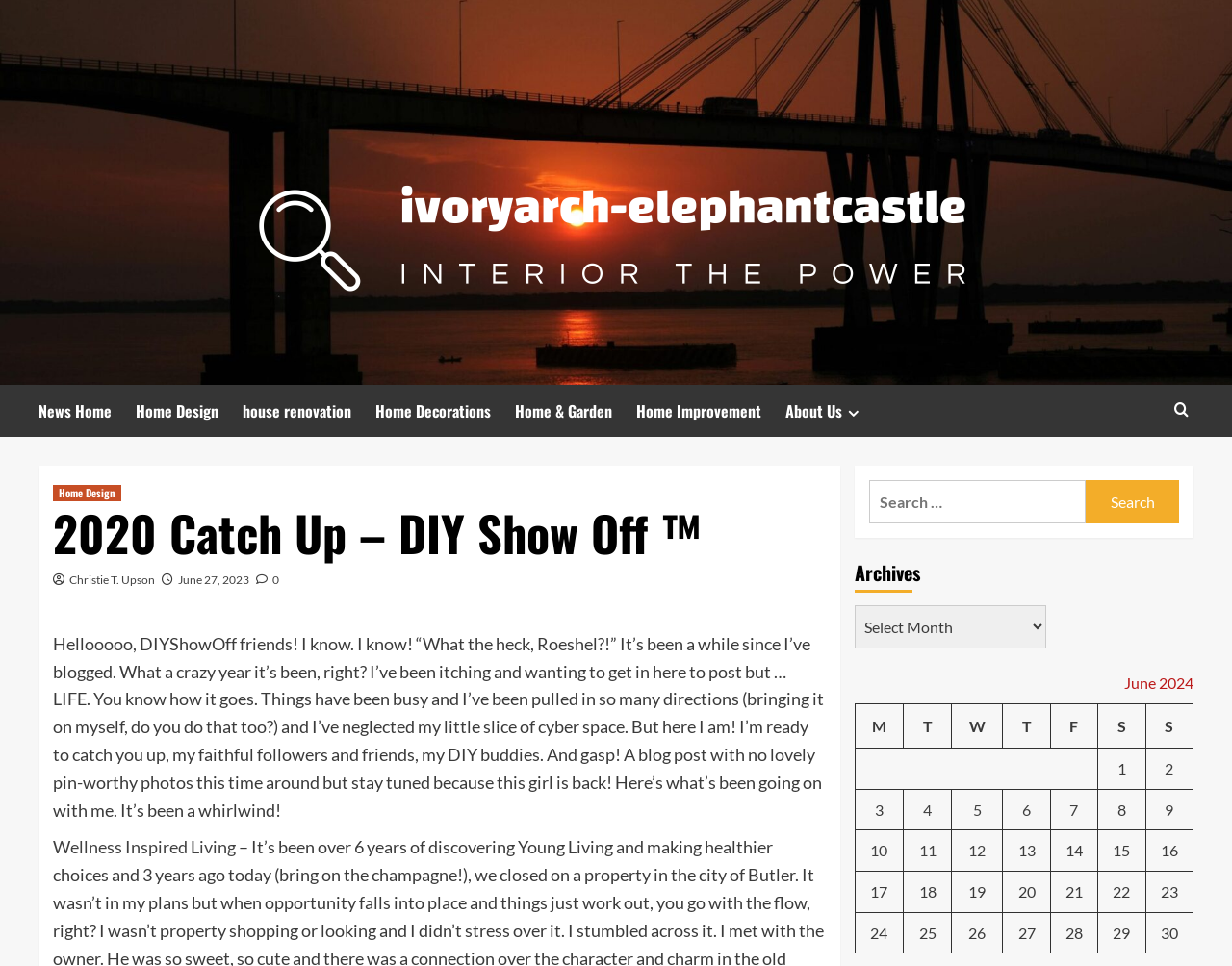Find the bounding box coordinates of the element I should click to carry out the following instruction: "Read the blog post".

[0.043, 0.655, 0.669, 0.849]